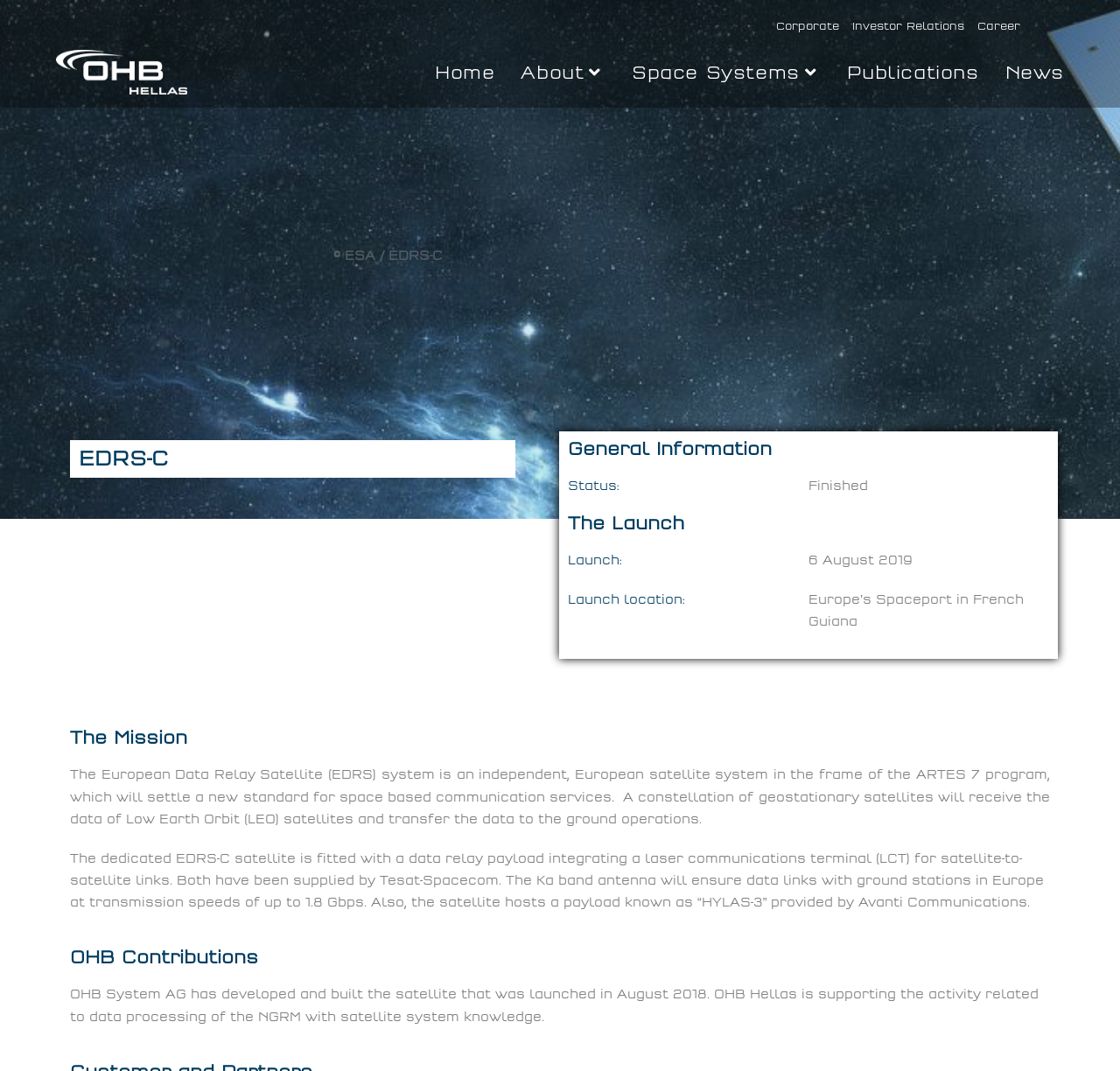Provide the bounding box coordinates of the HTML element this sentence describes: "alt="OHB-Hellas"". The bounding box coordinates consist of four float numbers between 0 and 1, i.e., [left, top, right, bottom].

[0.05, 0.06, 0.167, 0.074]